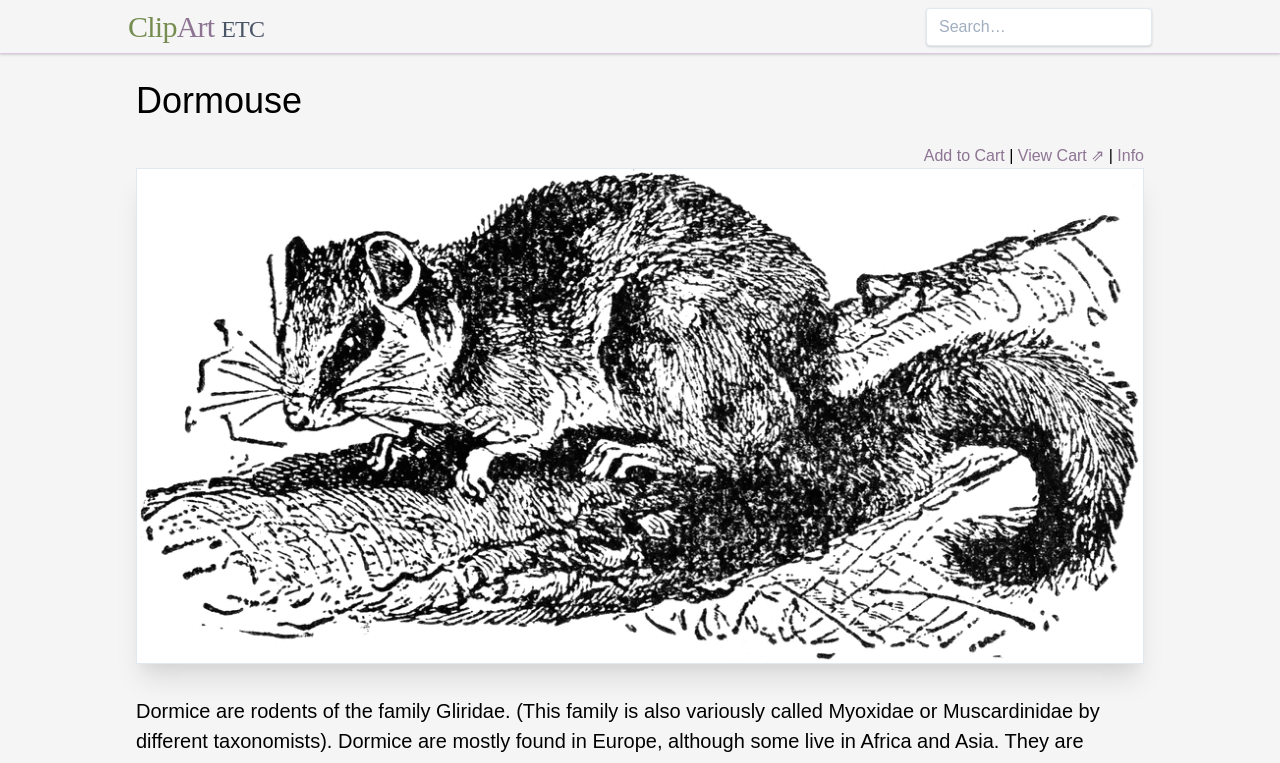Identify the bounding box for the UI element specified in this description: "Info". The coordinates must be four float numbers between 0 and 1, formatted as [left, top, right, bottom].

[0.873, 0.193, 0.894, 0.215]